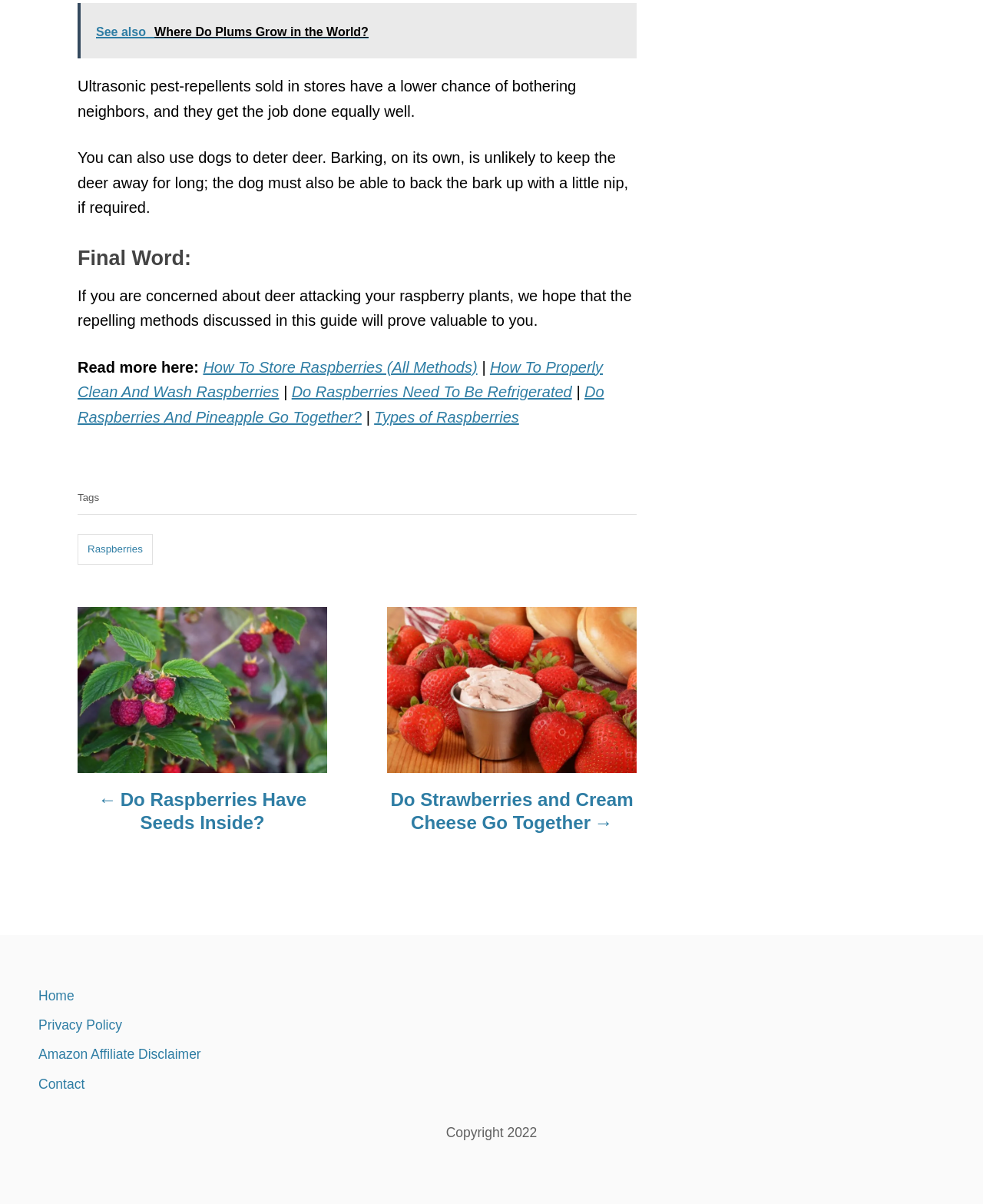Determine the bounding box coordinates of the clickable element to complete this instruction: "Read 'How To Store Raspberries (All Methods)'". Provide the coordinates in the format of four float numbers between 0 and 1, [left, top, right, bottom].

[0.207, 0.298, 0.486, 0.312]